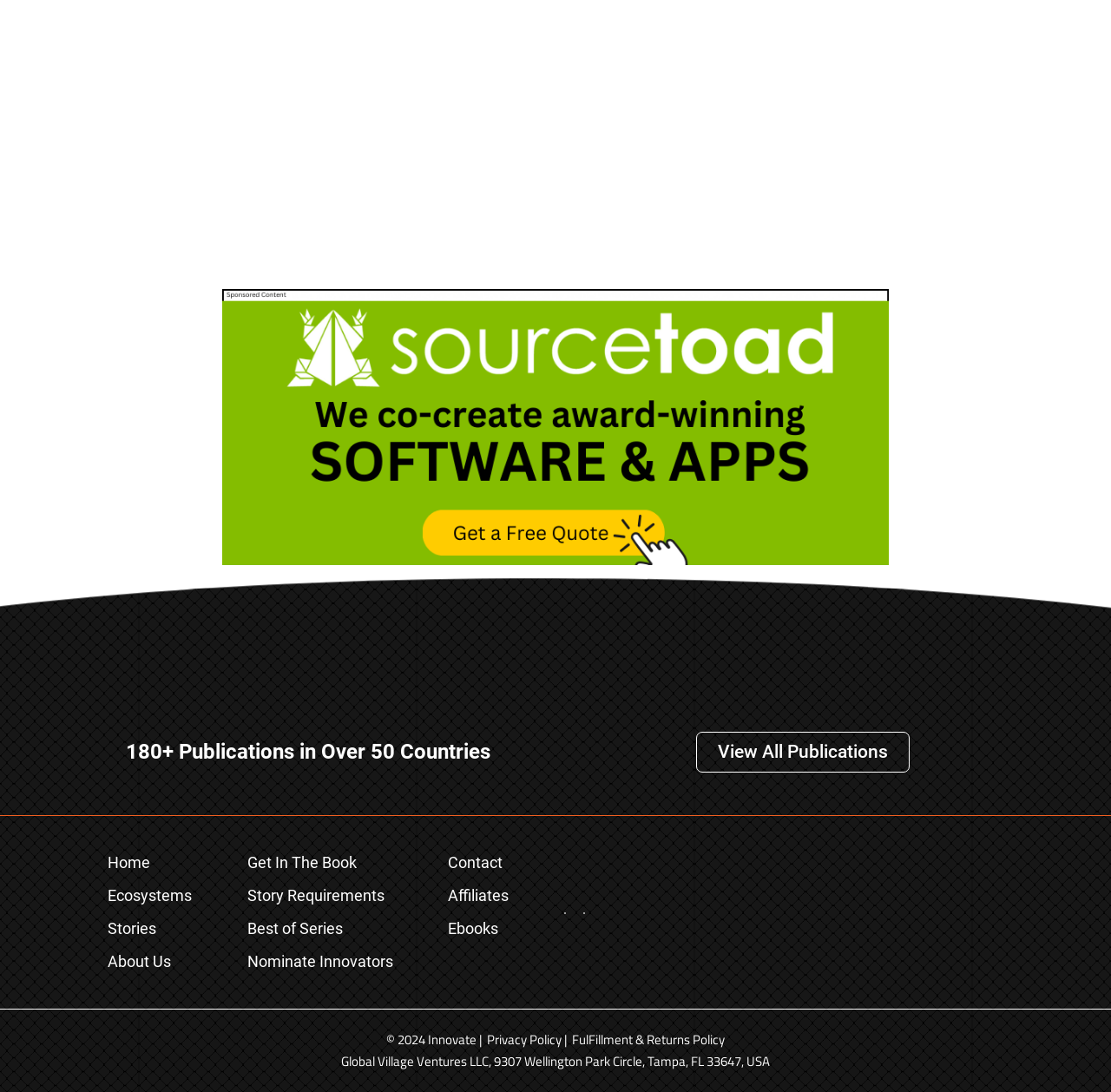Using a single word or phrase, answer the following question: 
What is the text above the 'View All Publications' link?

180+ Publications in Over 50 Countries